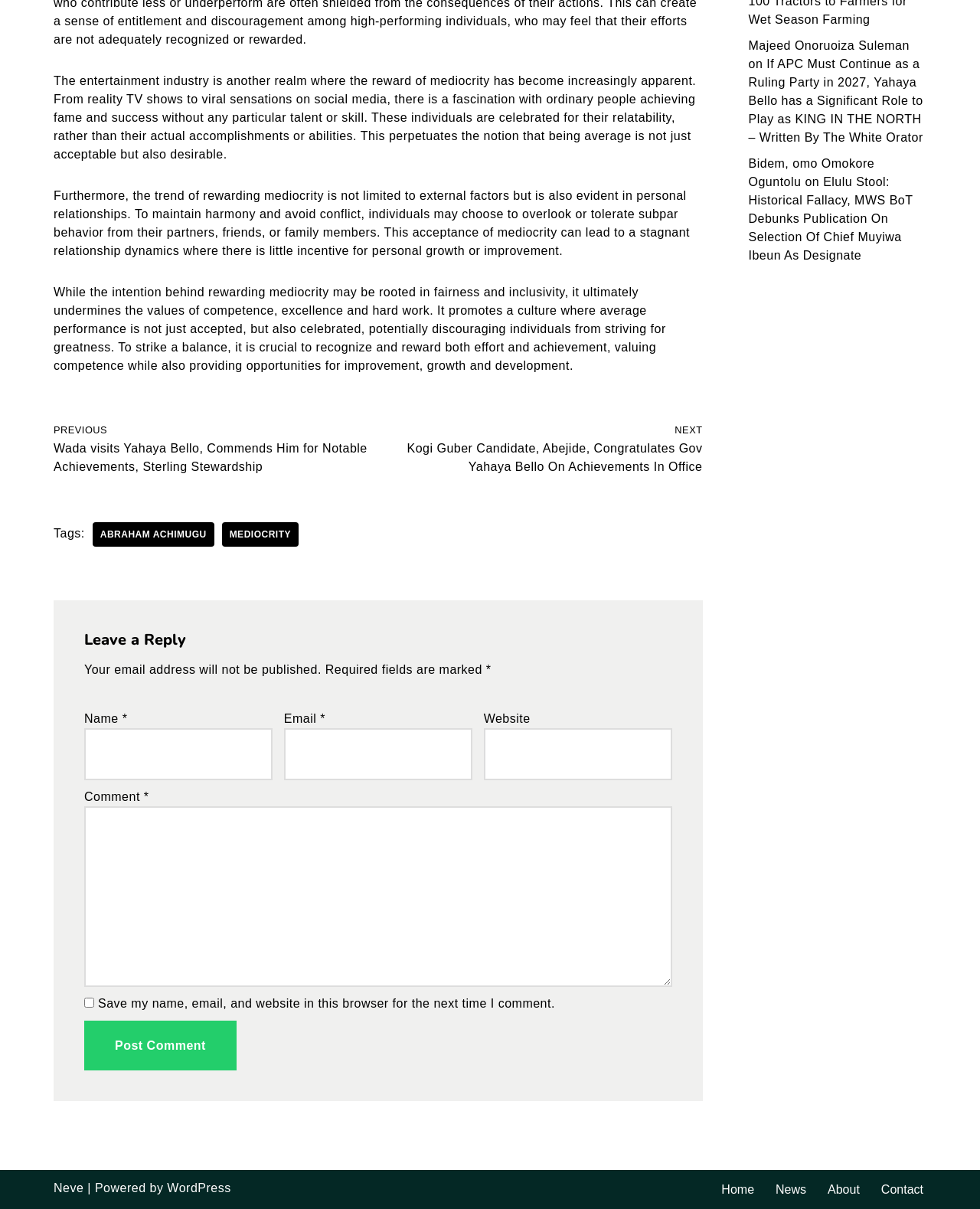Determine the bounding box coordinates of the clickable region to execute the instruction: "Enter your name in the 'Name' field". The coordinates should be four float numbers between 0 and 1, denoted as [left, top, right, bottom].

[0.086, 0.602, 0.278, 0.645]